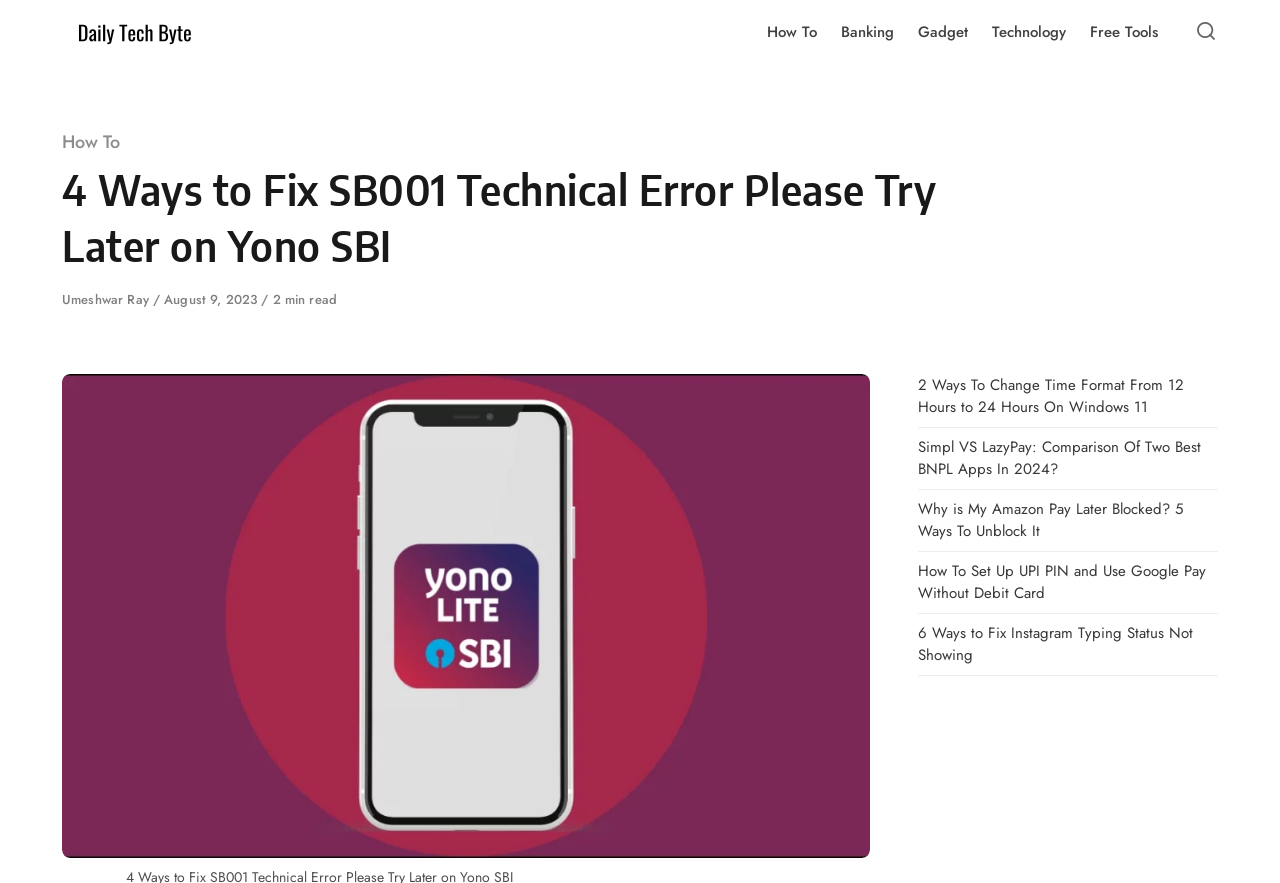How many related articles are listed?
Please answer the question as detailed as possible.

I counted the number of links in the related articles section, which are '2 Ways To Change Time Format From 12 Hours to 24 Hours On Windows 11', 'Simpl VS LazyPay: Comparison Of Two Best BNPL Apps In 2024?', 'Why is My Amazon Pay Later Blocked? 5 Ways To Unblock It', 'How To Set Up UPI PIN and Use Google Pay Without Debit Card', and '6 Ways to Fix Instagram Typing Status Not Showing', so there are 5 related articles listed.